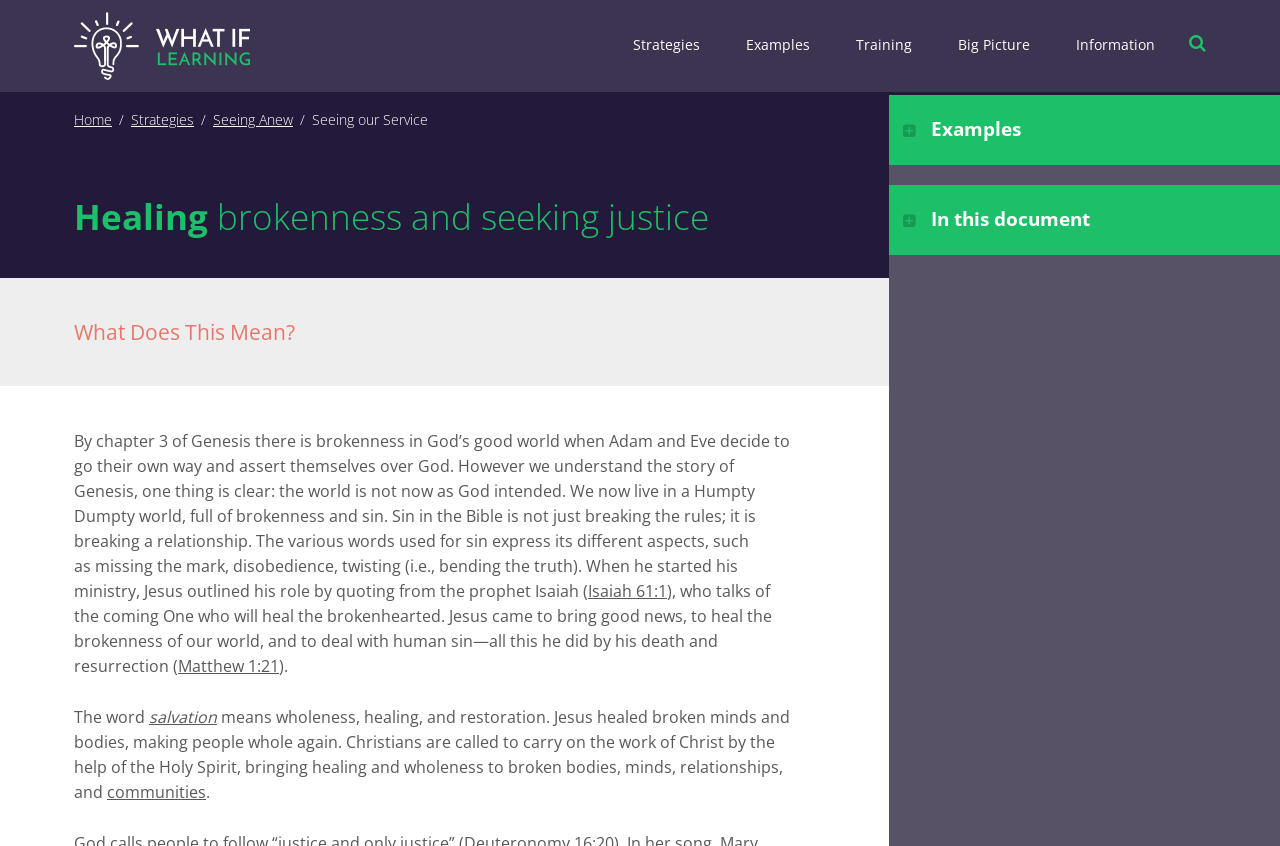From the webpage screenshot, predict the bounding box of the UI element that matches this description: "parent_node: Strategies".

[0.921, 0.024, 0.942, 0.078]